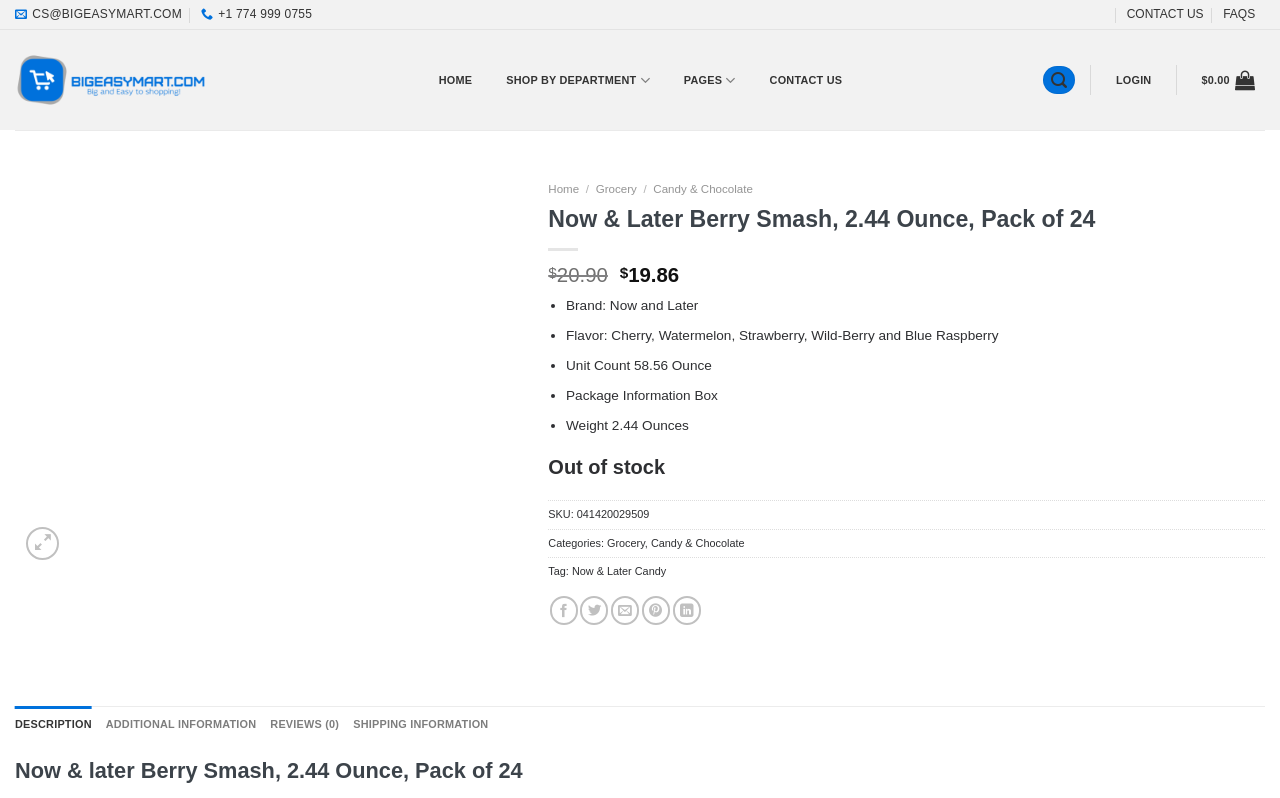Is the product in stock?
Refer to the image and give a detailed response to the question.

The product status is indicated as 'Out of stock' on the webpage, which means the product is currently not available for purchase.